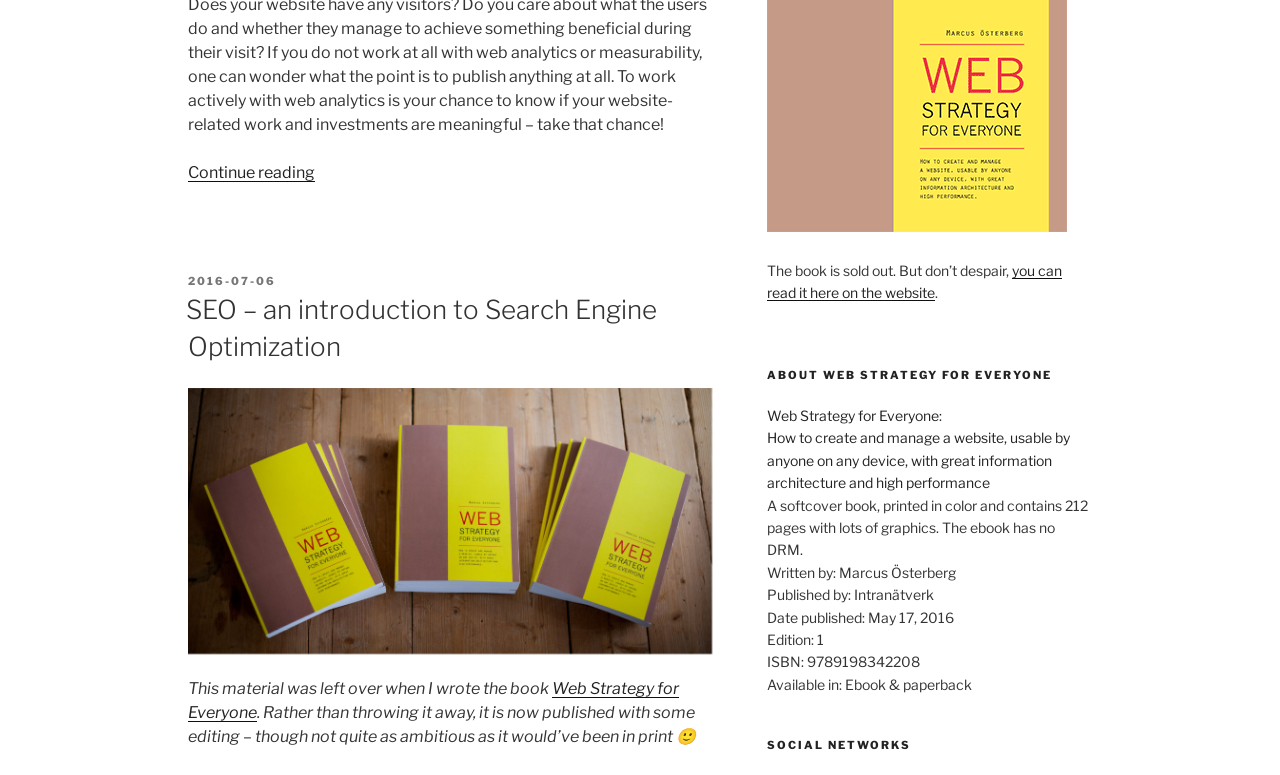Identify the bounding box coordinates for the UI element described as follows: "2016-07-062016-07-06". Ensure the coordinates are four float numbers between 0 and 1, formatted as [left, top, right, bottom].

[0.147, 0.354, 0.216, 0.372]